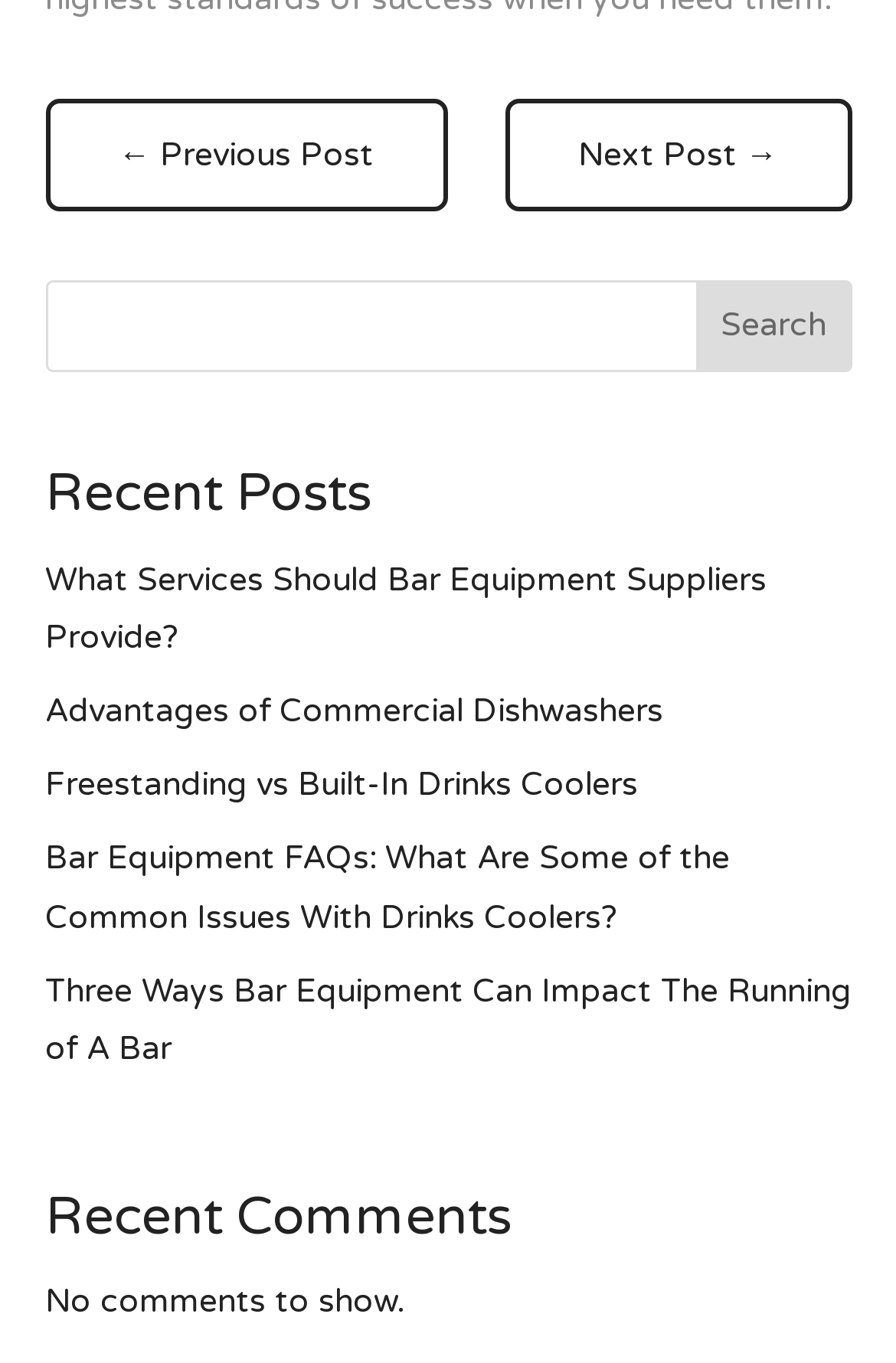Identify the bounding box coordinates of the clickable section necessary to follow the following instruction: "Visit the Shop page". The coordinates should be presented as four float numbers from 0 to 1, i.e., [left, top, right, bottom].

None